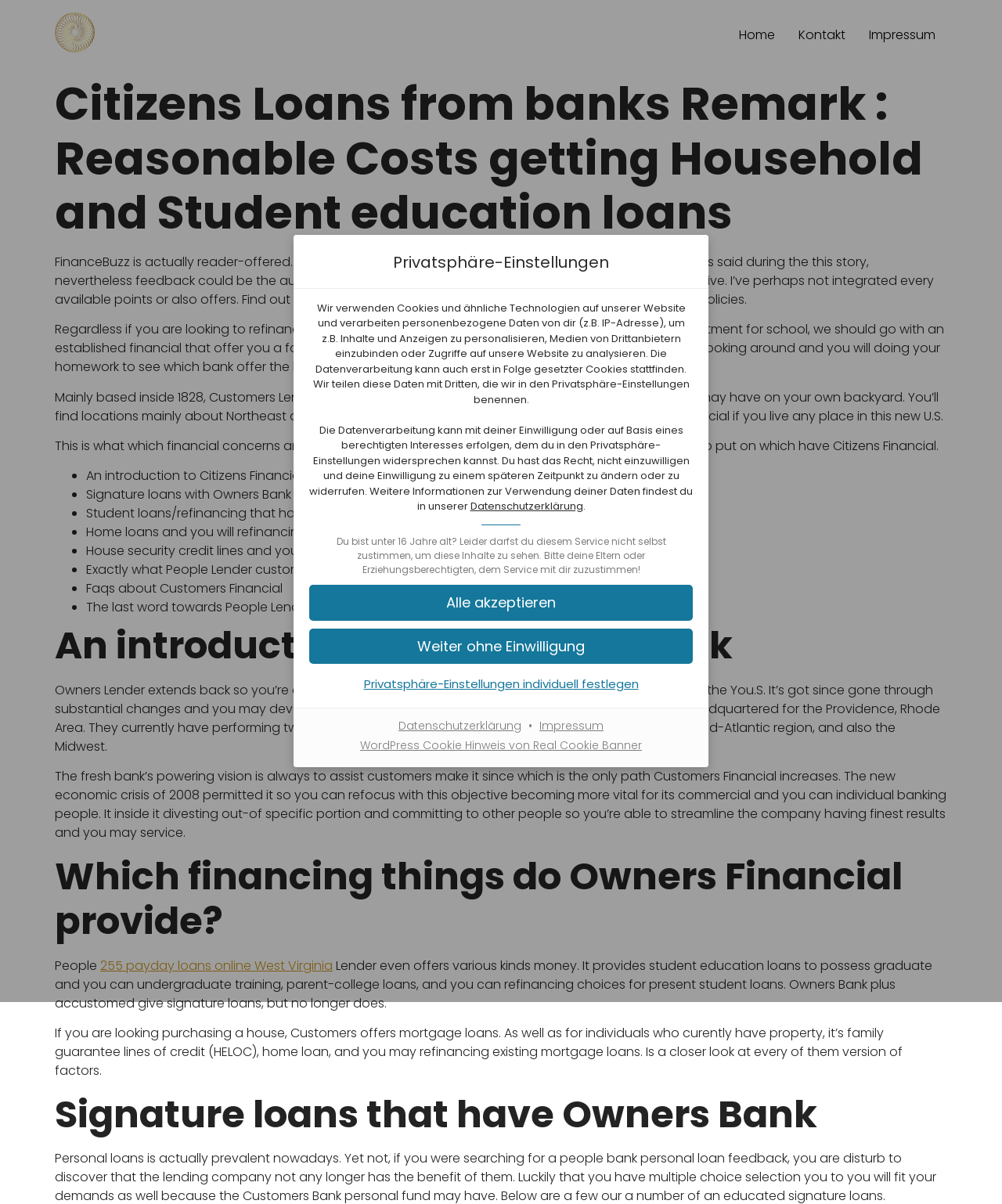Please give a one-word or short phrase response to the following question: 
What are the options for users to manage their privacy settings?

Three options